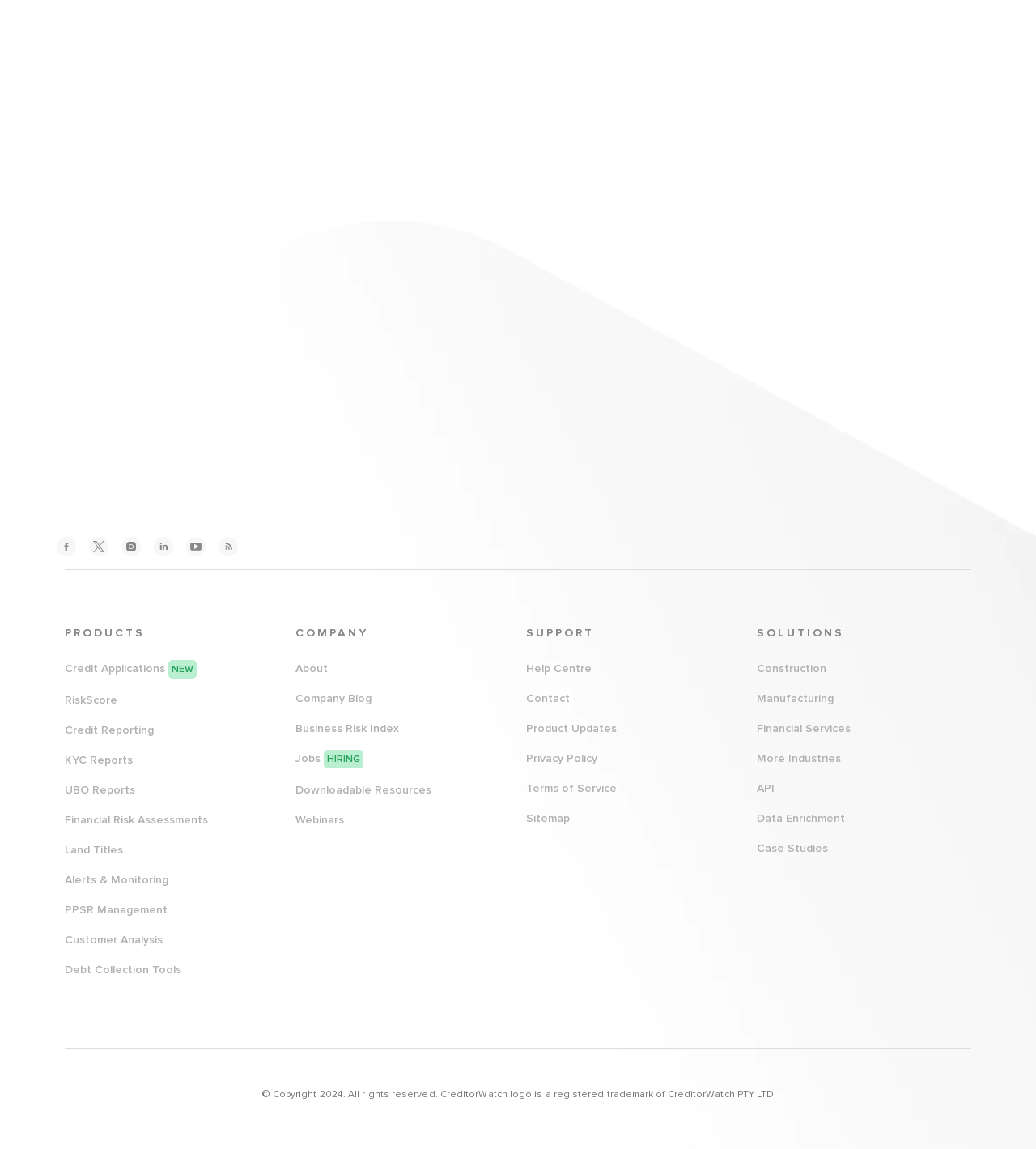What are the main categories of products?
Please look at the screenshot and answer using one word or phrase.

Credit Applications, RiskScore, Credit Reporting